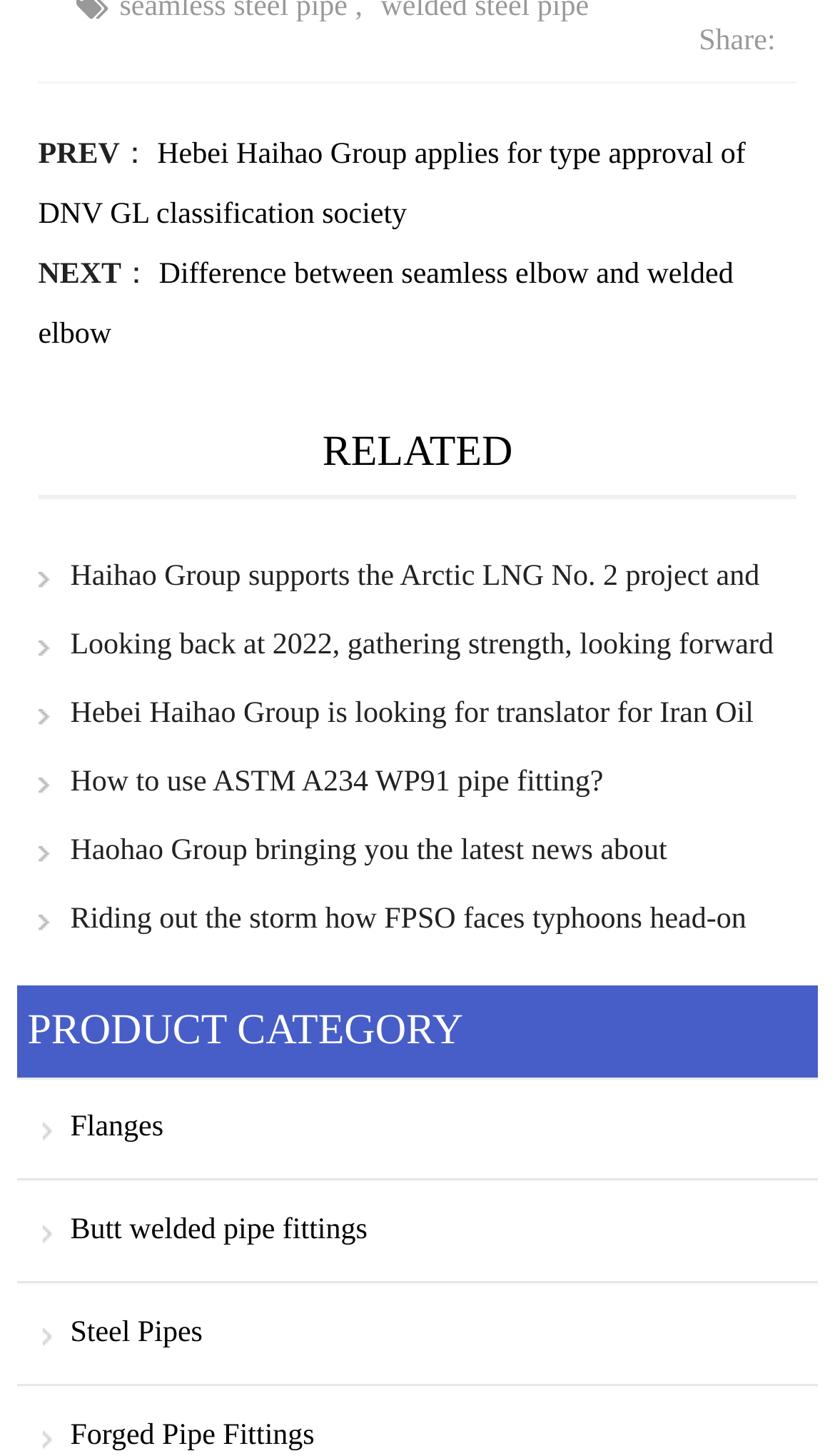What is the title of the first article?
Based on the screenshot, give a detailed explanation to answer the question.

I found the first link 'Hebei Haihao Group applies for type approval of DNV GL classification society' which is the title of the first article.